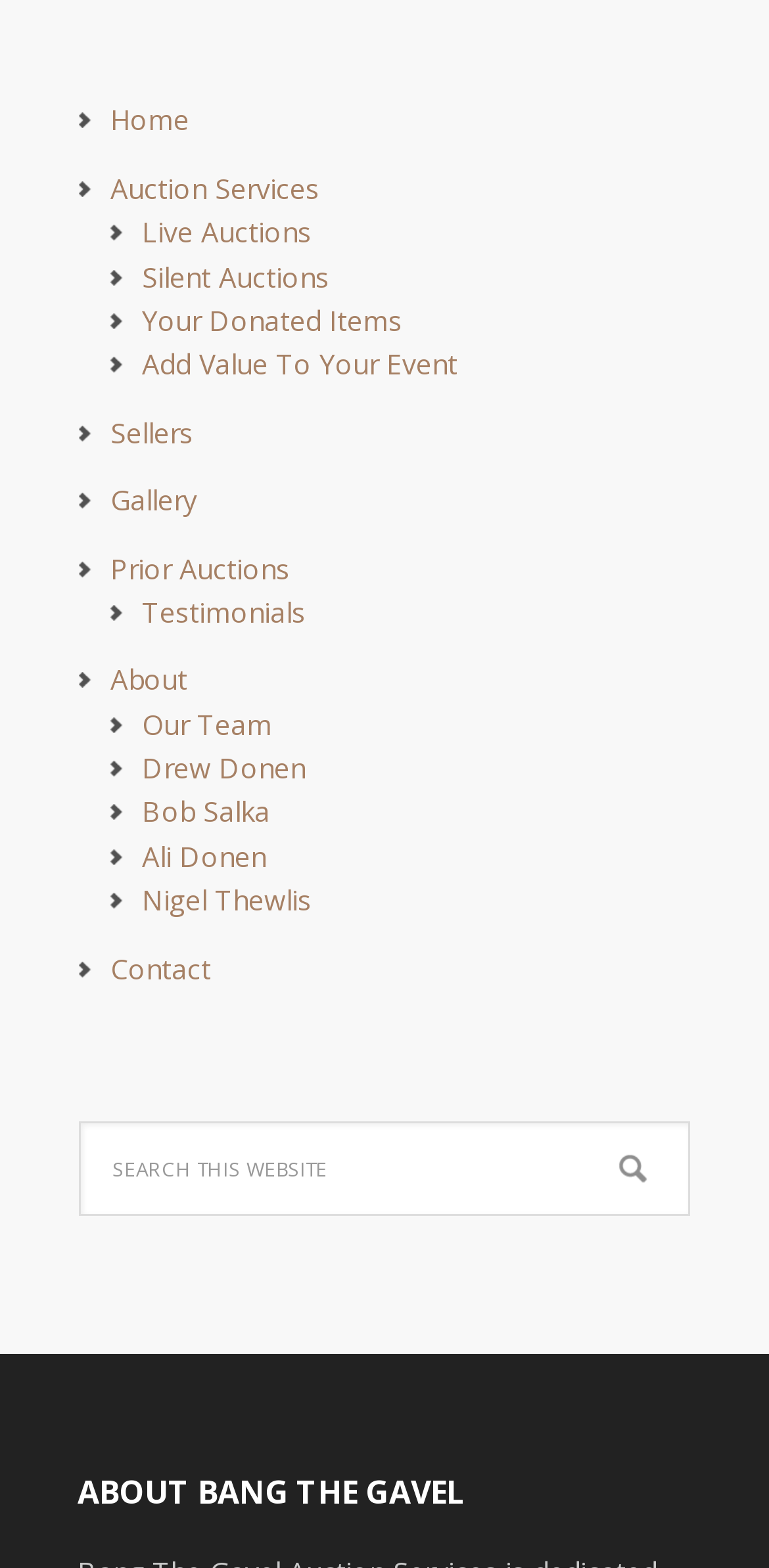What is the title of the main section below the navigation links?
From the screenshot, provide a brief answer in one word or phrase.

ABOUT BANG THE GAVEL